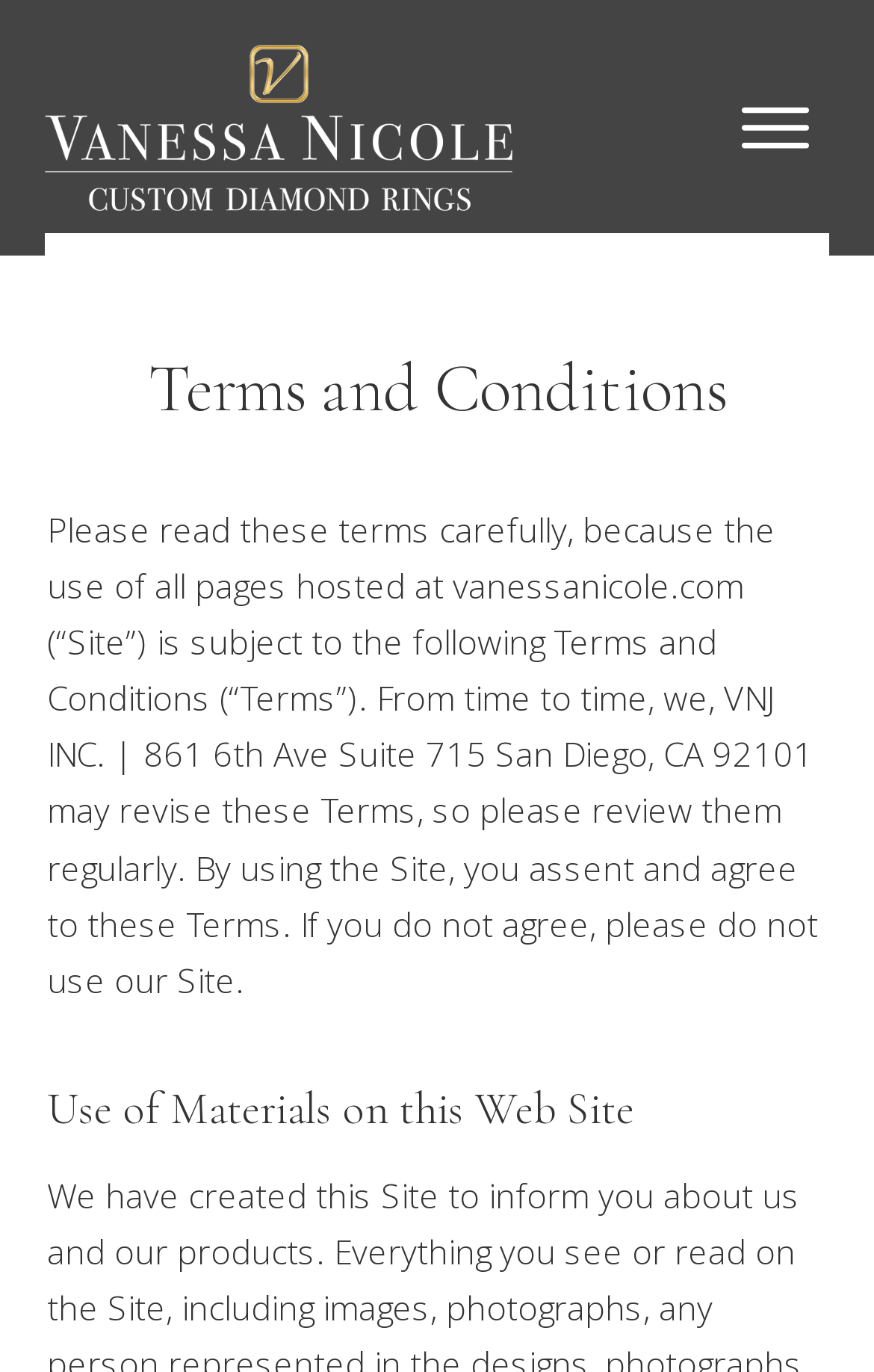What is the bounding box of the image?
Using the visual information, respond with a single word or phrase.

[0.849, 0.069, 0.926, 0.118]